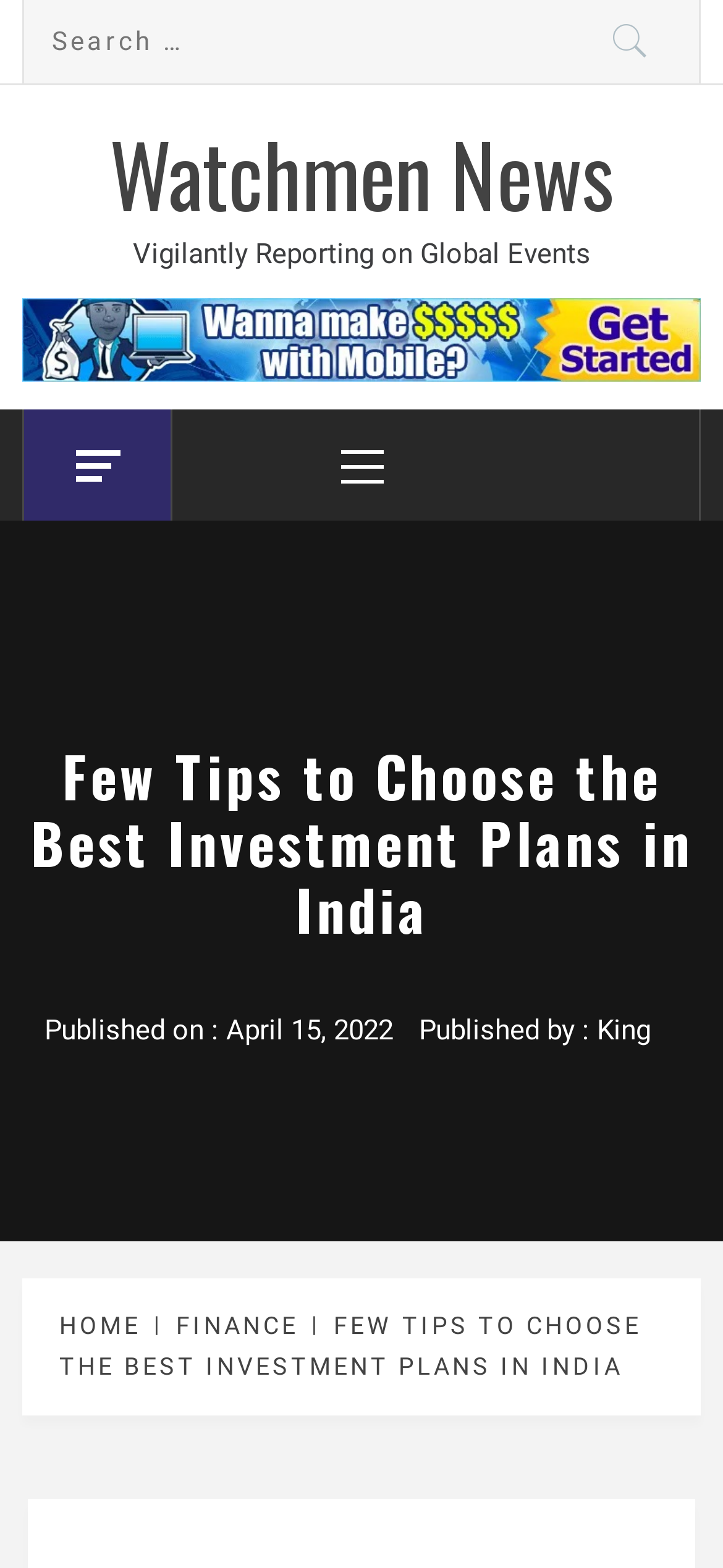Please specify the coordinates of the bounding box for the element that should be clicked to carry out this instruction: "Visit Watchmen News homepage". The coordinates must be four float numbers between 0 and 1, formatted as [left, top, right, bottom].

[0.151, 0.07, 0.849, 0.15]